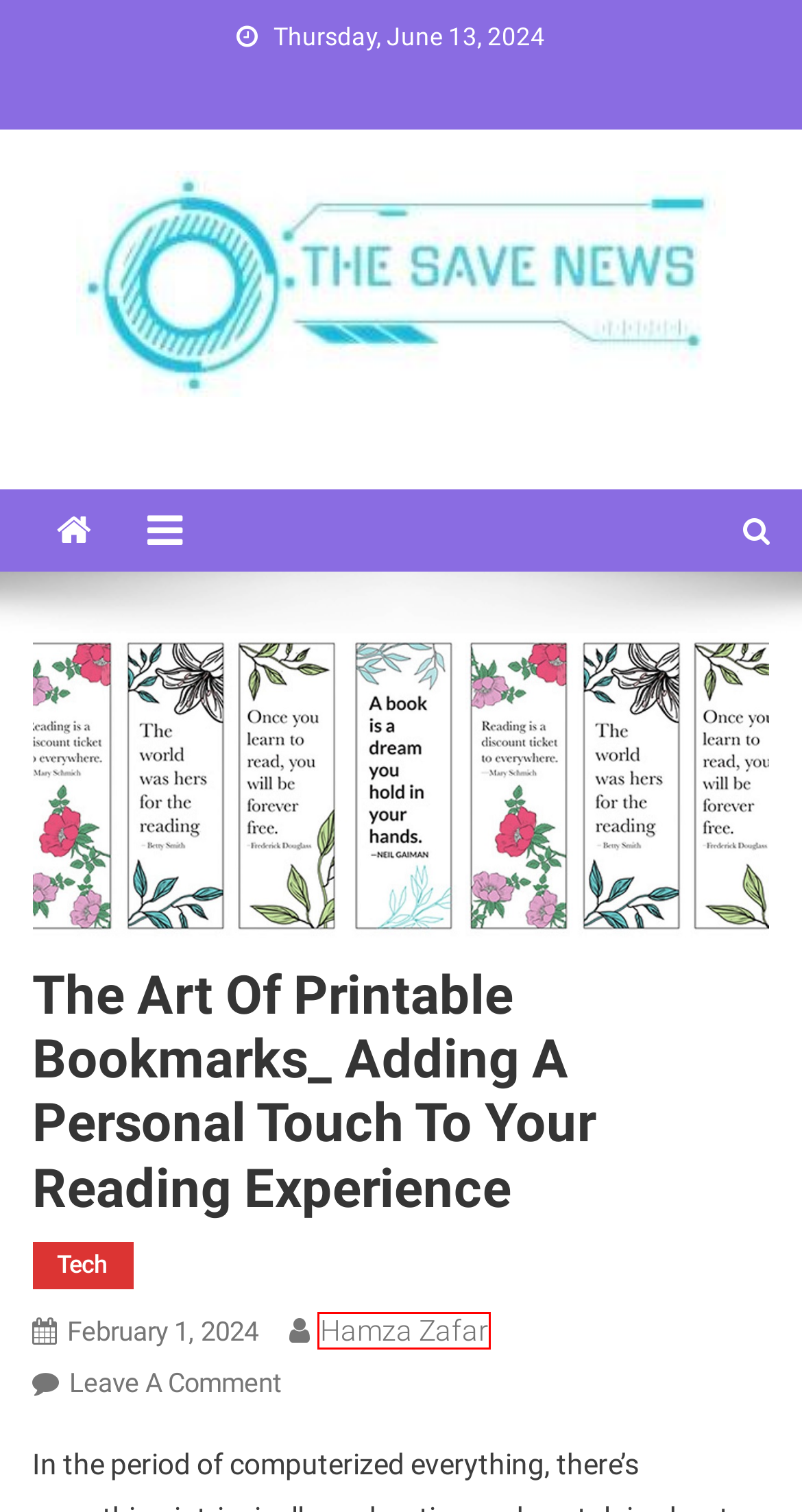You have been given a screenshot of a webpage, where a red bounding box surrounds a UI element. Identify the best matching webpage description for the page that loads after the element in the bounding box is clicked. Options include:
A. Hamza Zafar, Author at
B. drawing motivation Archives -
C. Privacy Policy -
D. Tech Archives -
E. Business Archives -
F. Pangram Solver Archives -
G. hdmovies2 Archives -
H. Unlocking the Essence of Mıllıeyt: Nurturing National Identity

A